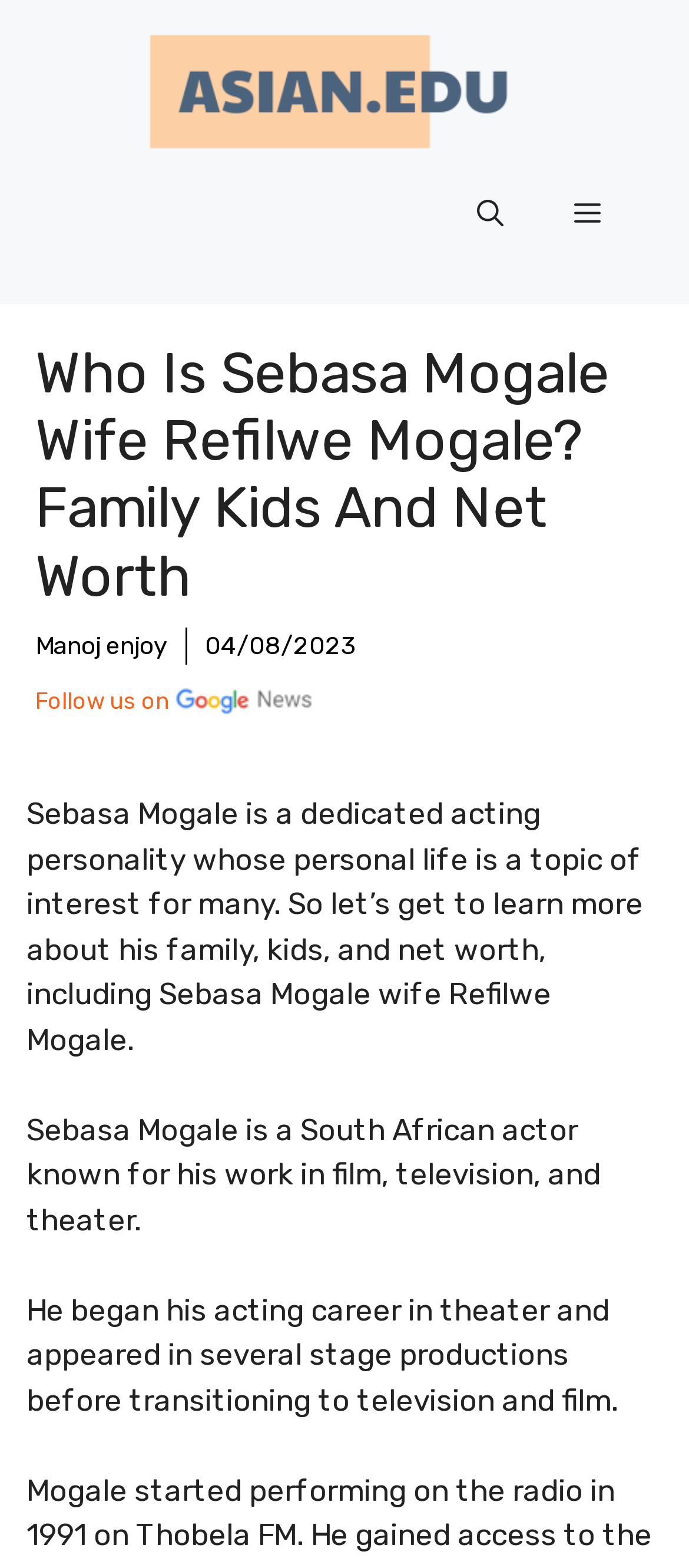Create an elaborate caption for the webpage.

The webpage is about Sebasa Mogale, a South African actor, and his personal life. At the top of the page, there is a banner with the site's name "ASIAN EDU" and a logo image. Below the banner, there is a navigation section with a mobile toggle button, a search button, and a menu button.

The main content of the page starts with a heading that reads "Who Is Sebasa Mogale Wife Refilwe Mogale? Family Kids And Net Worth". Below the heading, there is a link to "Manoj enjoy" and a timestamp "04/08/2023" indicating when the article was published.

The main article begins with a brief introduction to Sebasa Mogale, stating that he is a dedicated acting personality whose personal life is a topic of interest for many. The article then delves into his family, kids, and net worth, including his wife Refilwe Mogale. The text continues to describe Sebasa Mogale's acting career, starting from his work in theater and transitioning to television and film.

There are no images in the main content of the page, but there is a logo image in the banner at the top. The overall structure of the page is simple, with a clear hierarchy of headings and paragraphs.